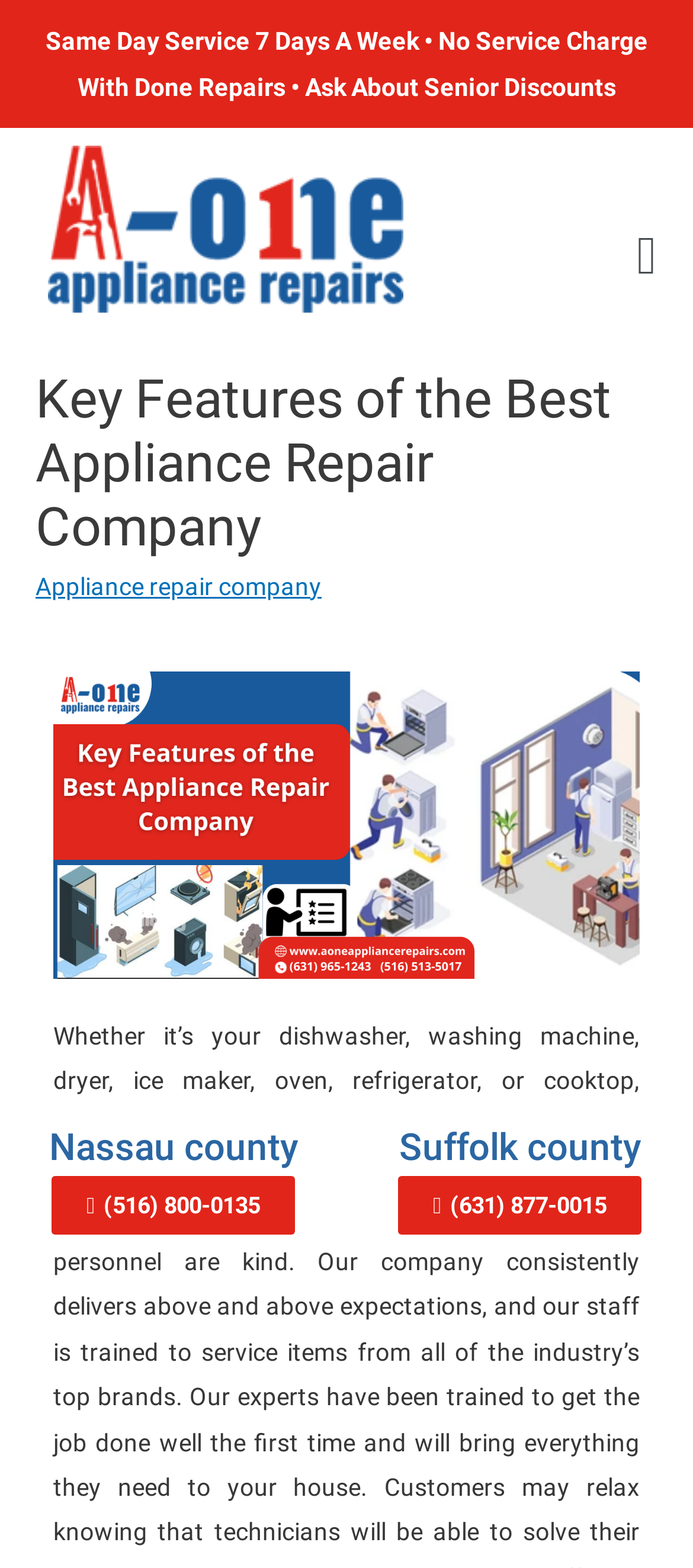Extract the main heading text from the webpage.

Key Features of the Best Appliance Repair Company